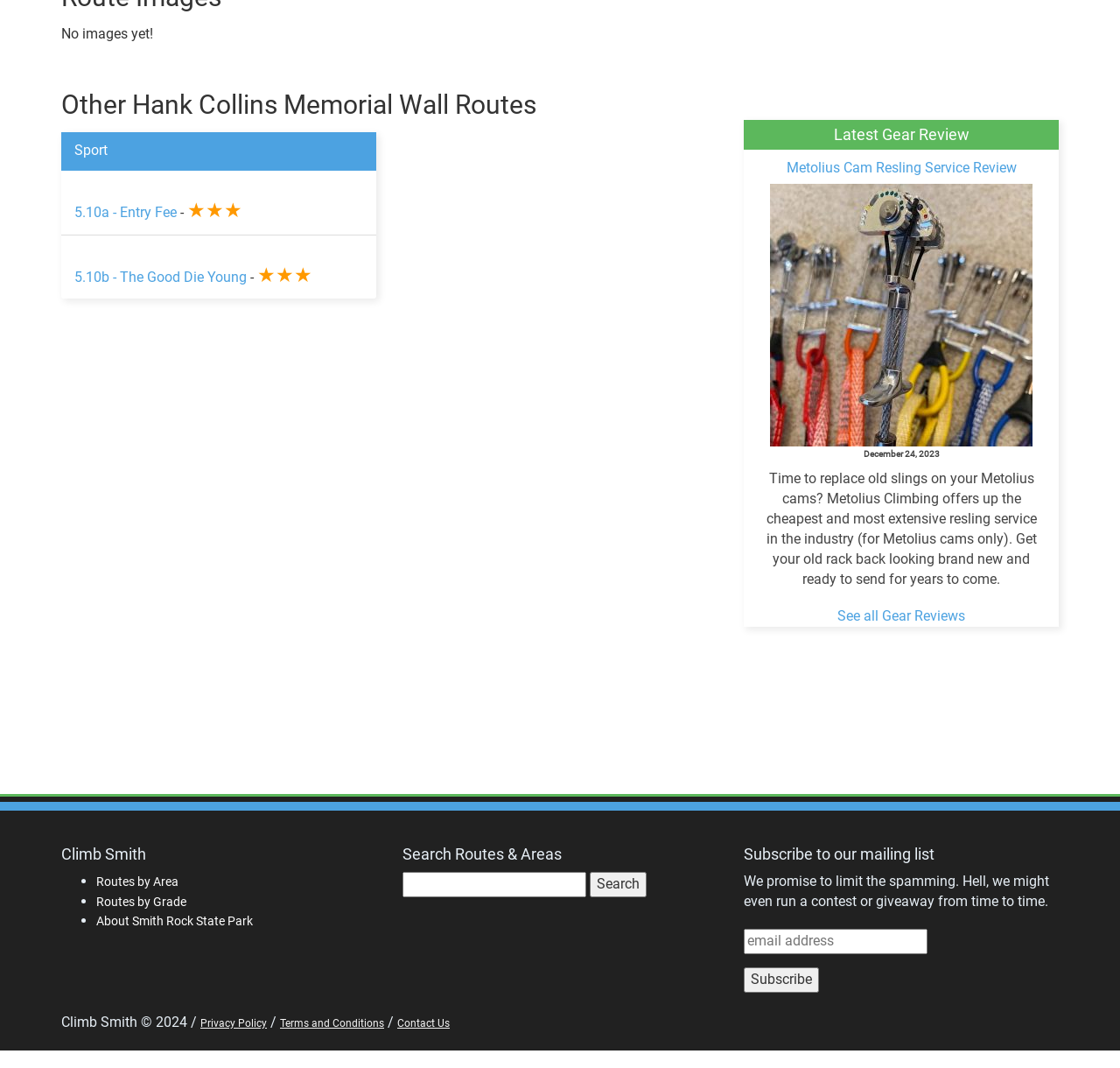Locate the bounding box for the described UI element: "See all Gear Reviews". Ensure the coordinates are four float numbers between 0 and 1, formatted as [left, top, right, bottom].

[0.748, 0.569, 0.862, 0.585]